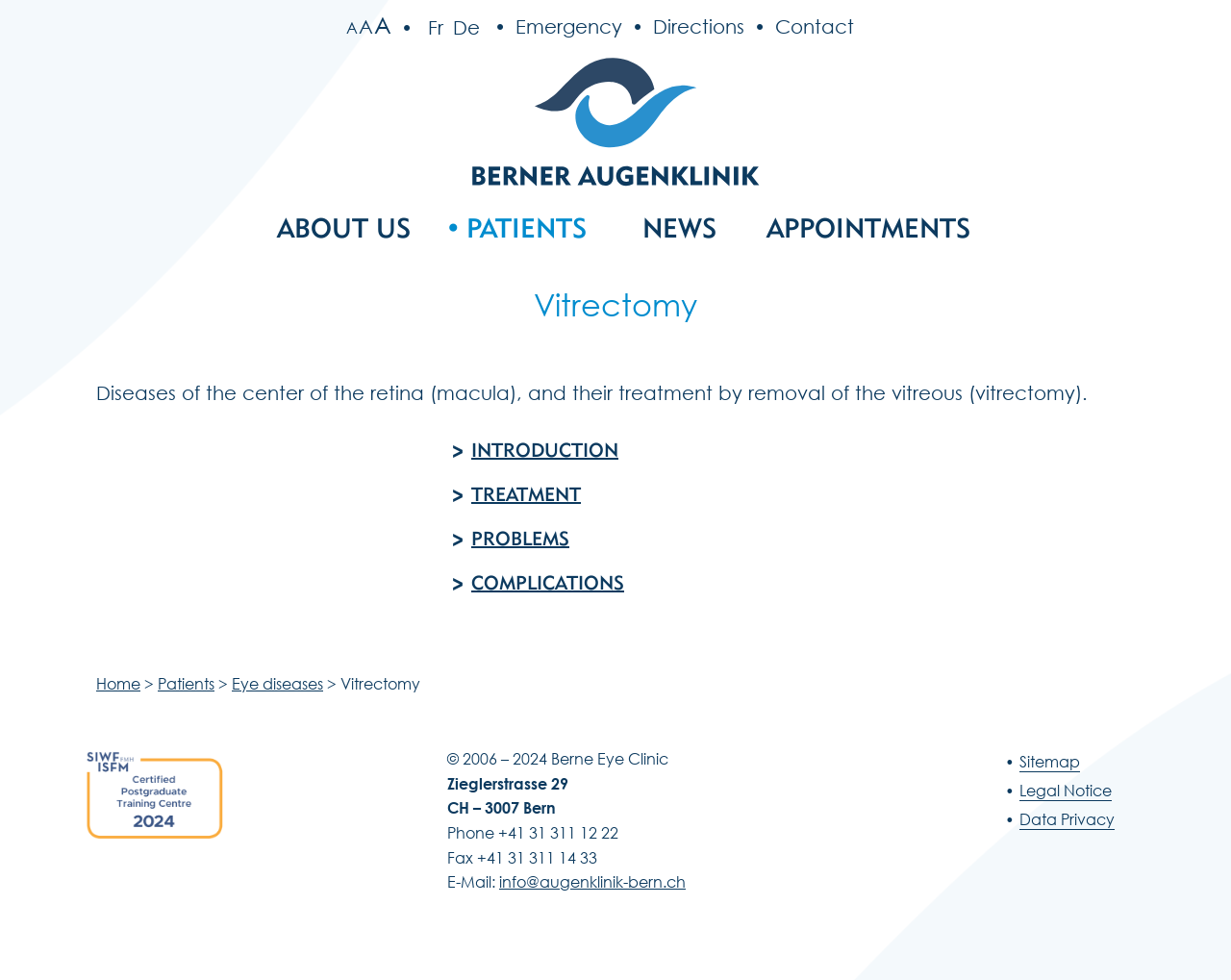Please specify the bounding box coordinates of the clickable section necessary to execute the following command: "Go to About us".

[0.198, 0.203, 0.352, 0.262]